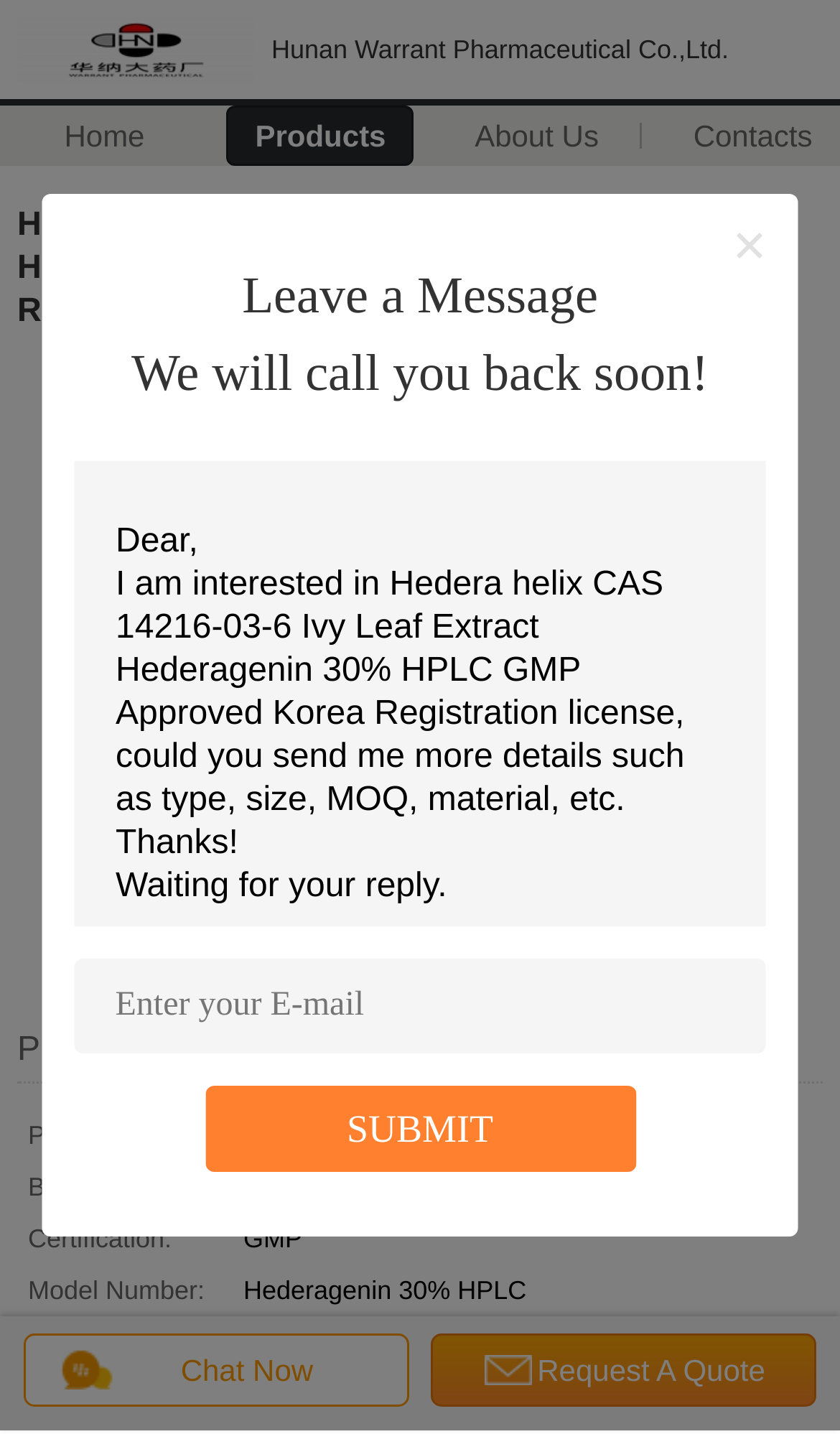Please find and report the primary heading text from the webpage.

Hedera helix CAS 14216-03-6 Ivy Leaf Extract Hederagenin 30% HPLC GMP Approved Korea Registration license